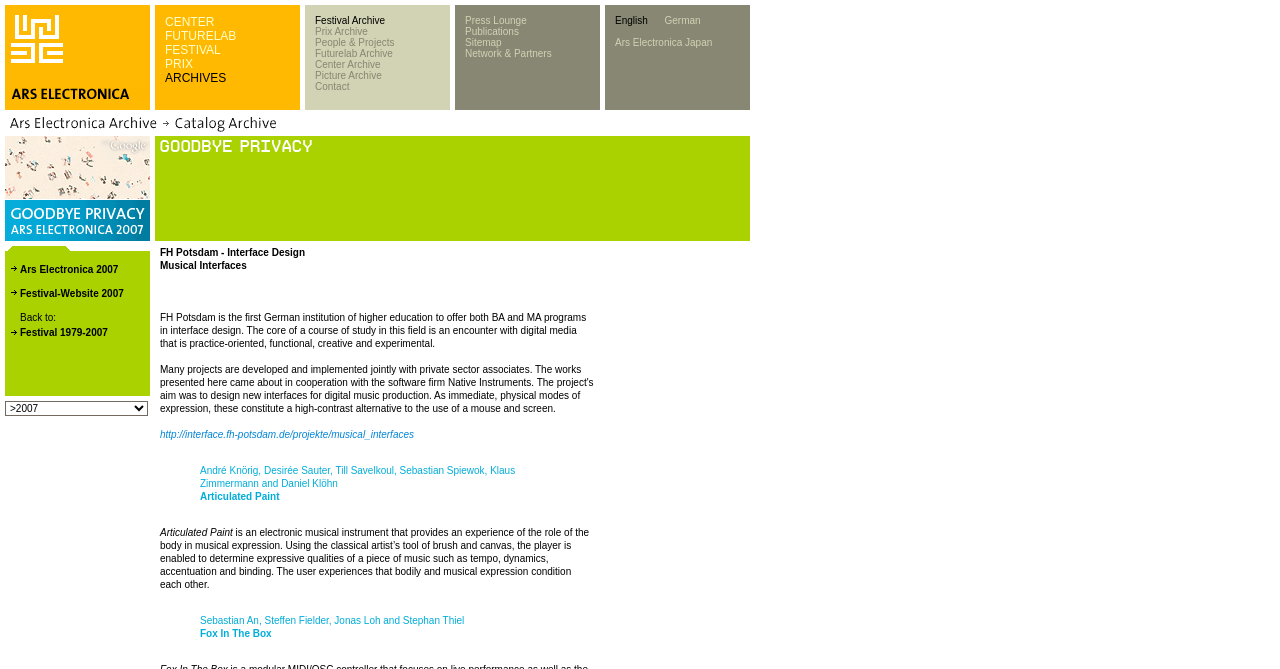For the given element description Picture Archive, determine the bounding box coordinates of the UI element. The coordinates should follow the format (top-left x, top-left y, bottom-right x, bottom-right y) and be within the range of 0 to 1.

[0.246, 0.105, 0.298, 0.121]